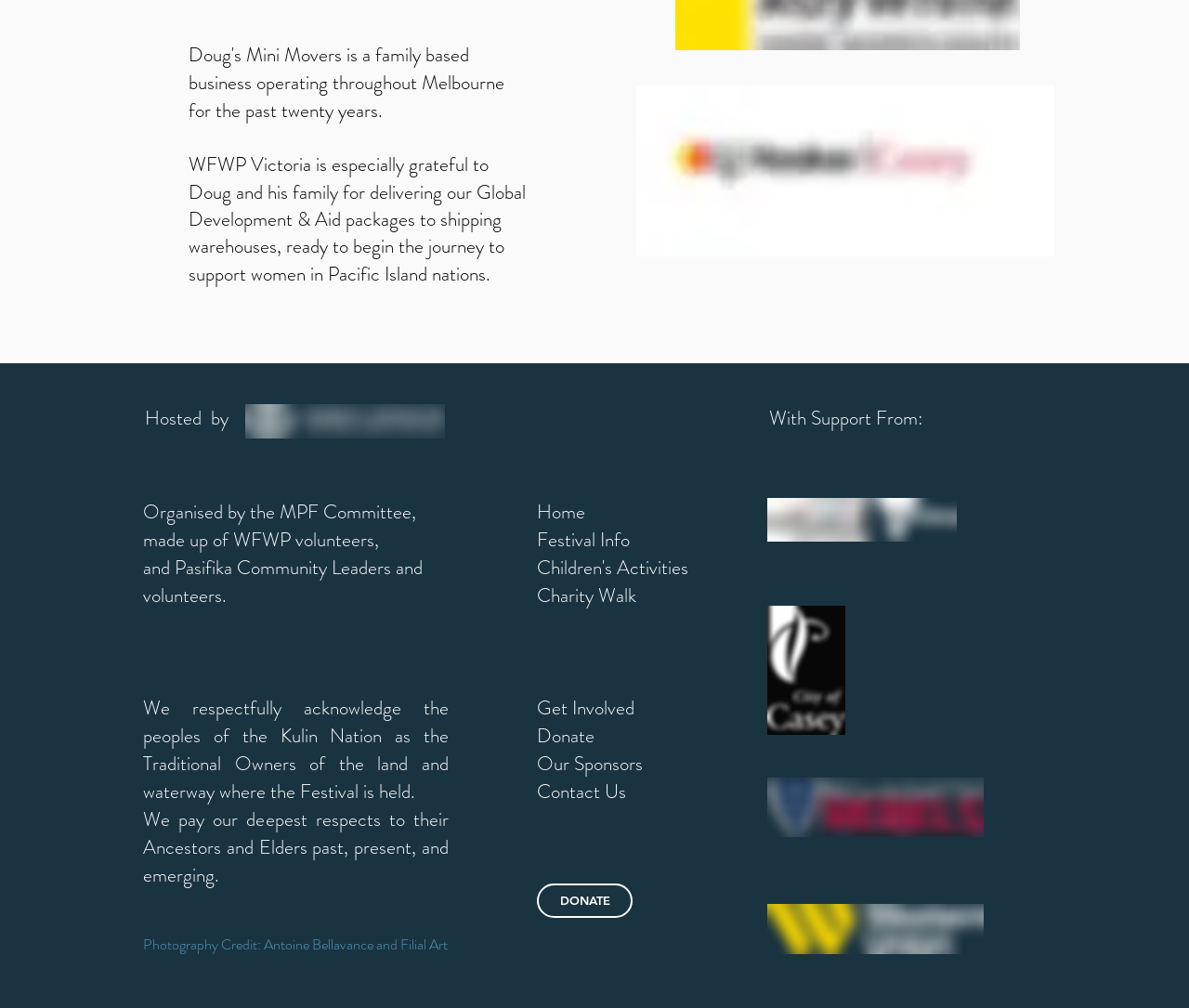Respond to the following query with just one word or a short phrase: 
Who are the Traditional Owners of the land and waterway where the Festival is held?

Kulin Nation